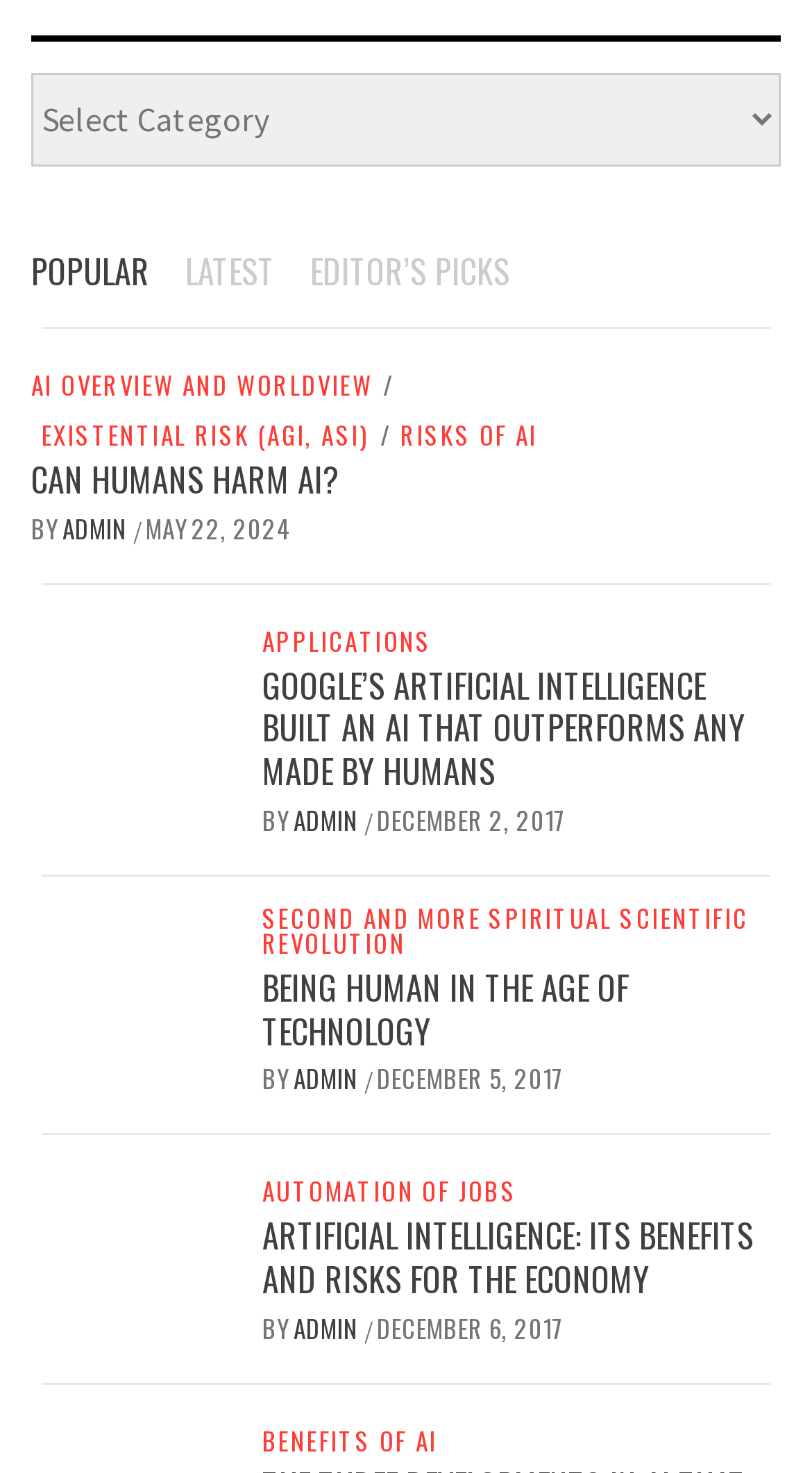Who is the author of the article 'CAN HUMANS HARM AI?'?
Please provide a single word or phrase based on the screenshot.

ADMIN